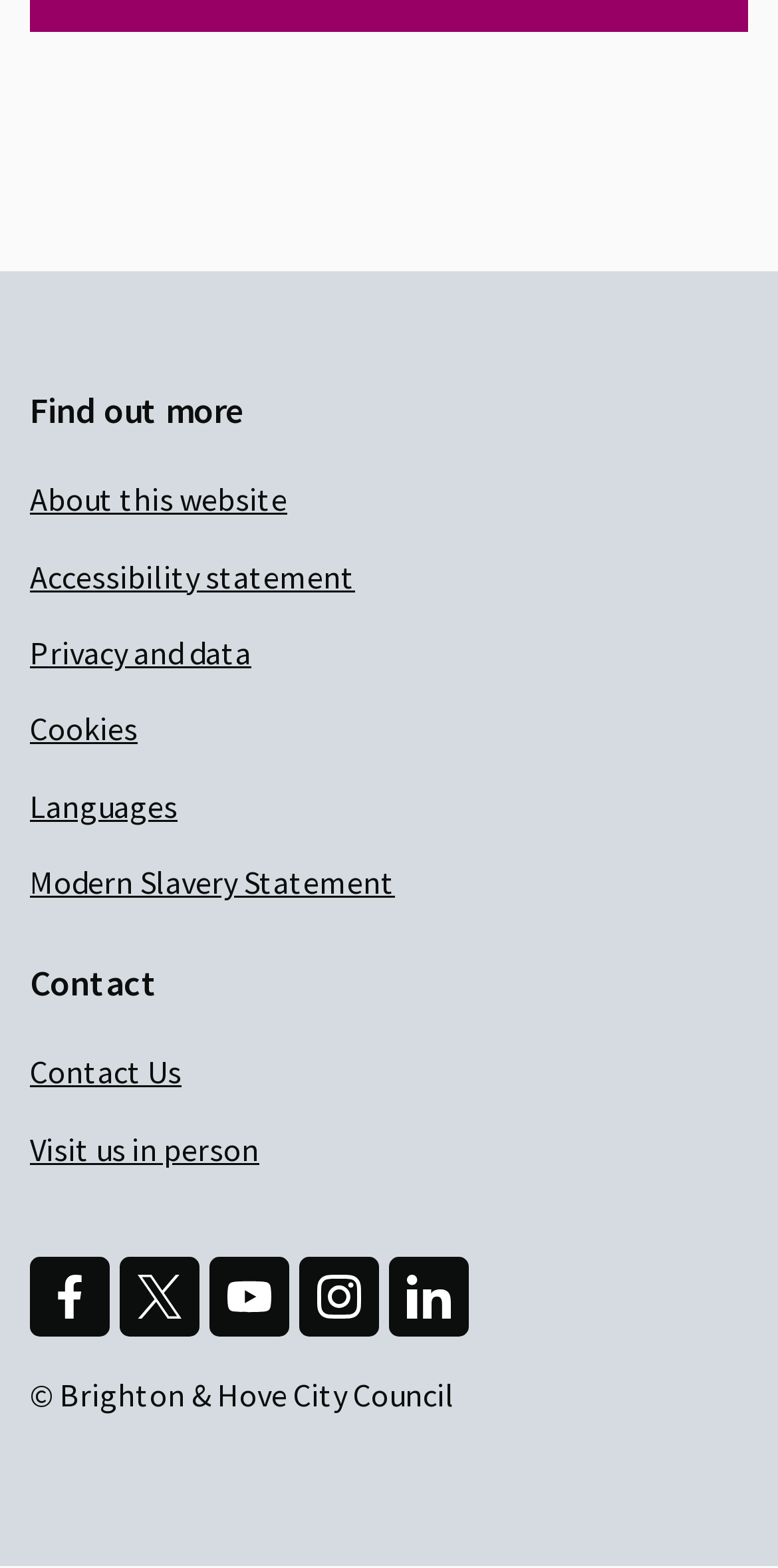Please determine the bounding box coordinates of the element's region to click in order to carry out the following instruction: "Check the council's Twitter page". The coordinates should be four float numbers between 0 and 1, i.e., [left, top, right, bottom].

[0.154, 0.802, 0.256, 0.853]